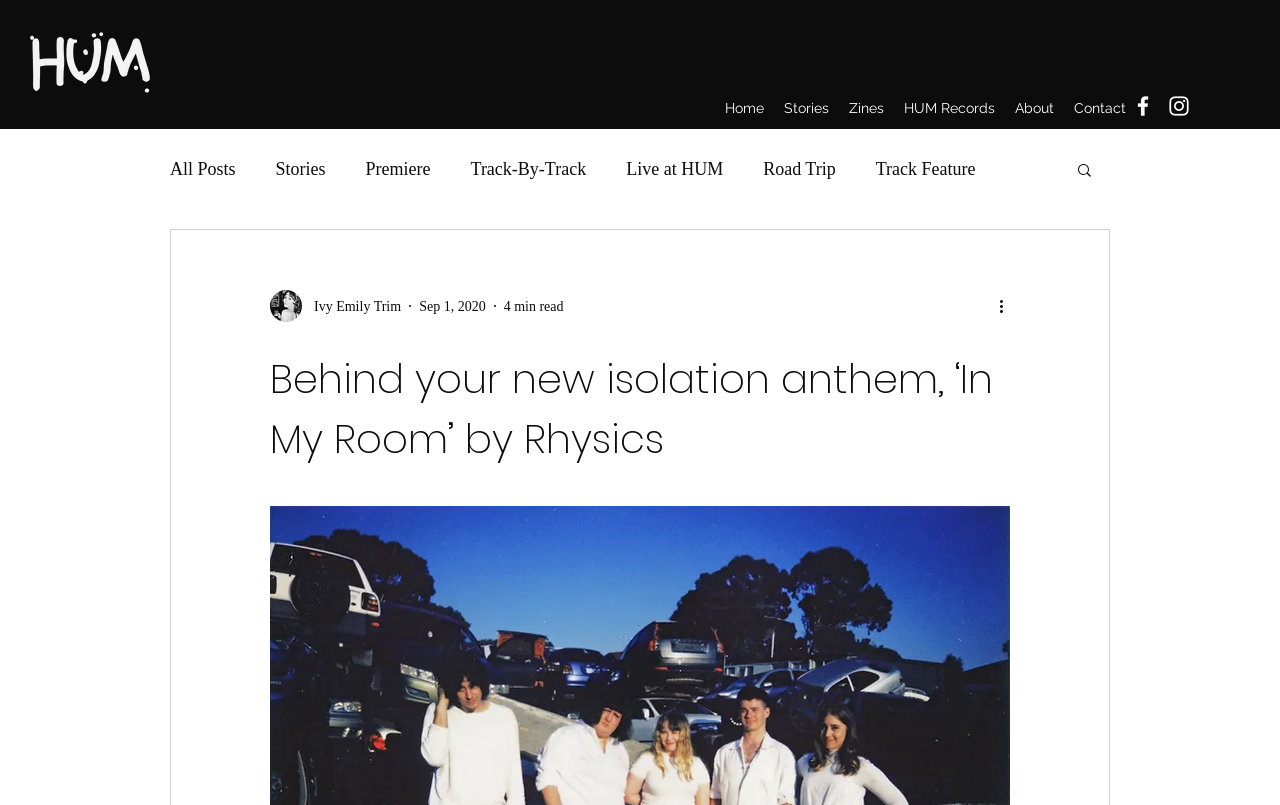Identify the text that serves as the heading for the webpage and generate it.

Behind your new isolation anthem, ‘In My Room’ by Rhysics